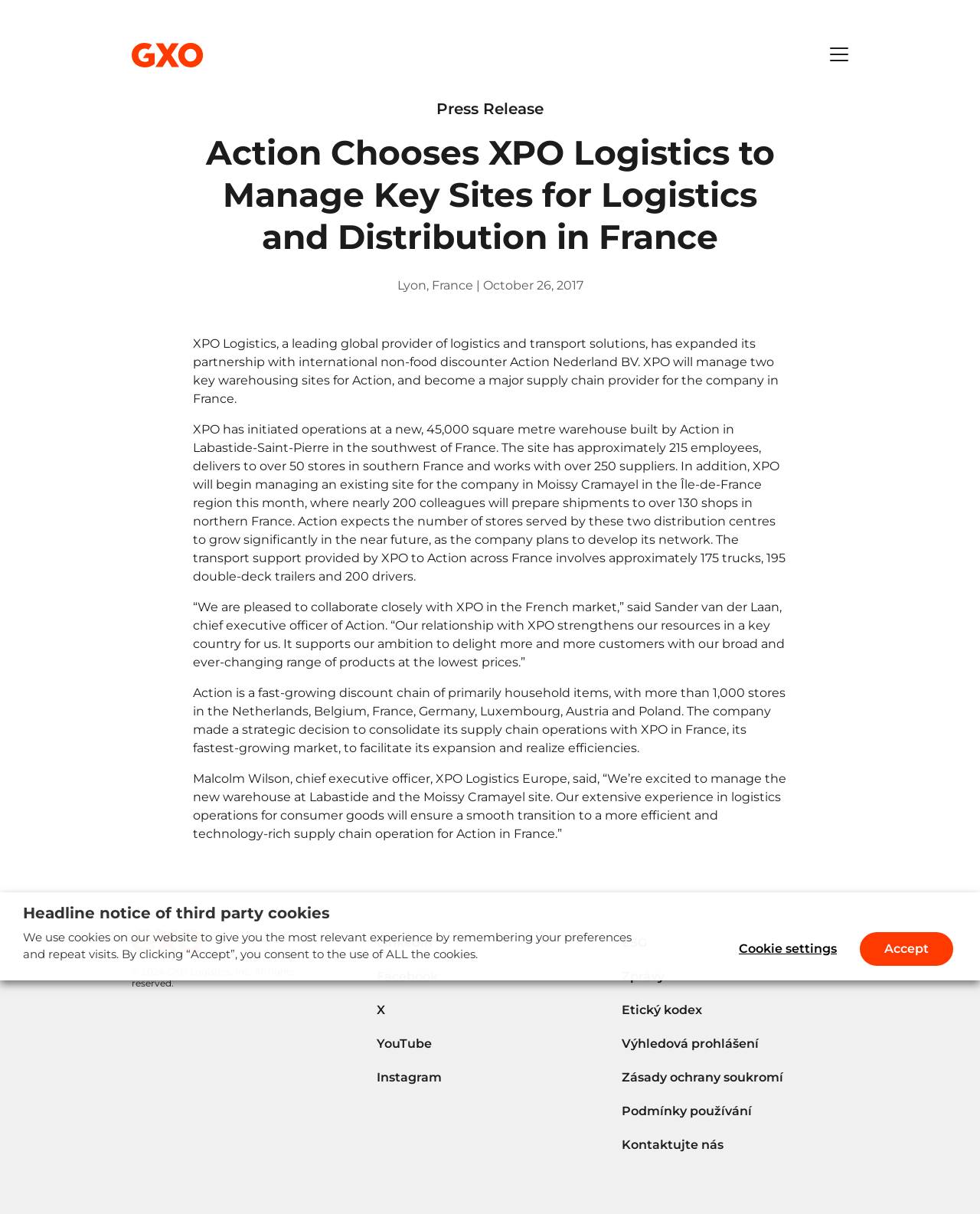What is the role of Sander van der Laan?
Please use the image to deliver a detailed and complete answer.

In the webpage content, it is mentioned that '“We are pleased to collaborate closely with XPO in the French market,” said Sander van der Laan, chief executive officer of Action.' This indicates that Sander van der Laan is the CEO of Action.